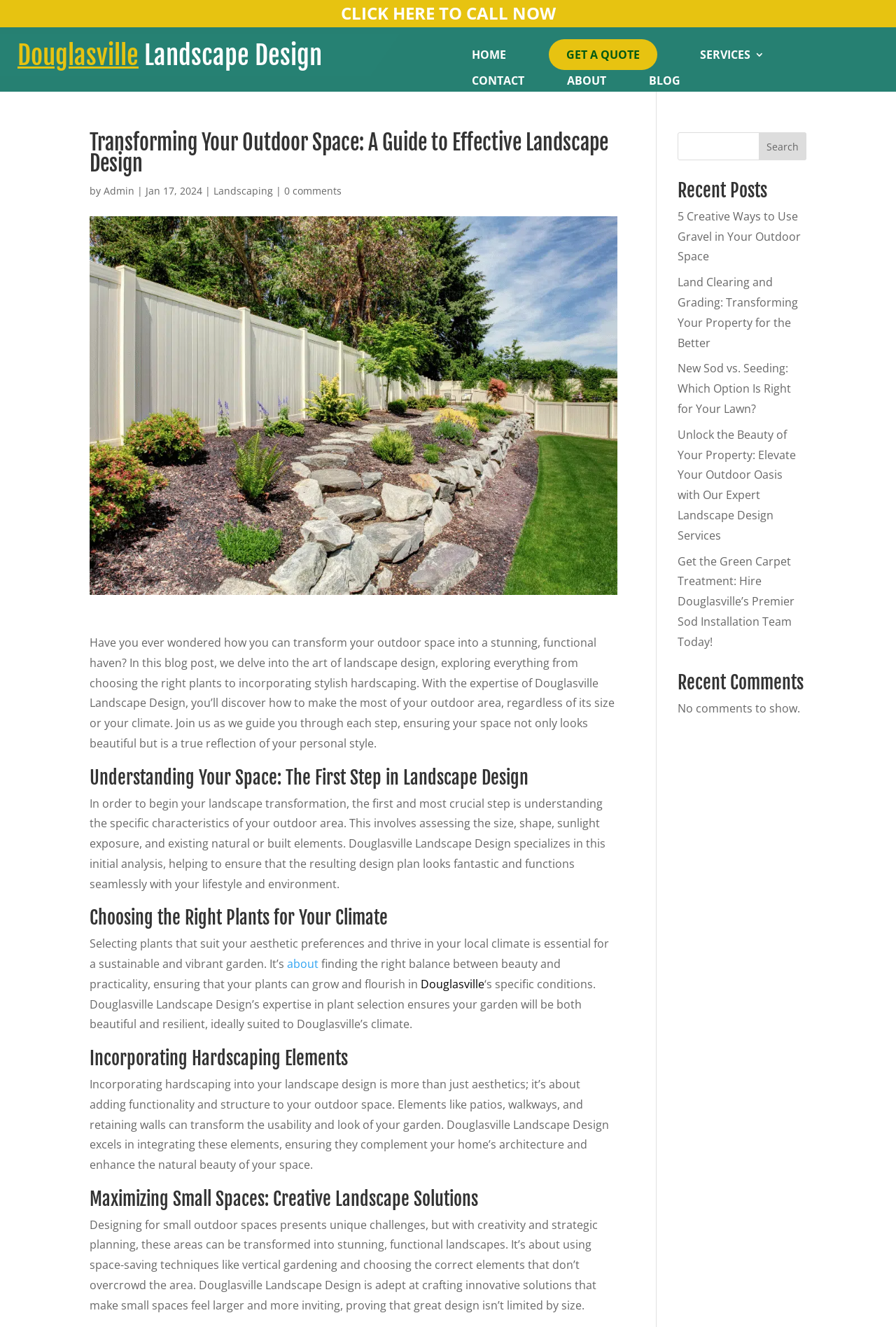Determine the bounding box coordinates for the area that needs to be clicked to fulfill this task: "click the 'Skip to main content' link". The coordinates must be given as four float numbers between 0 and 1, i.e., [left, top, right, bottom].

None